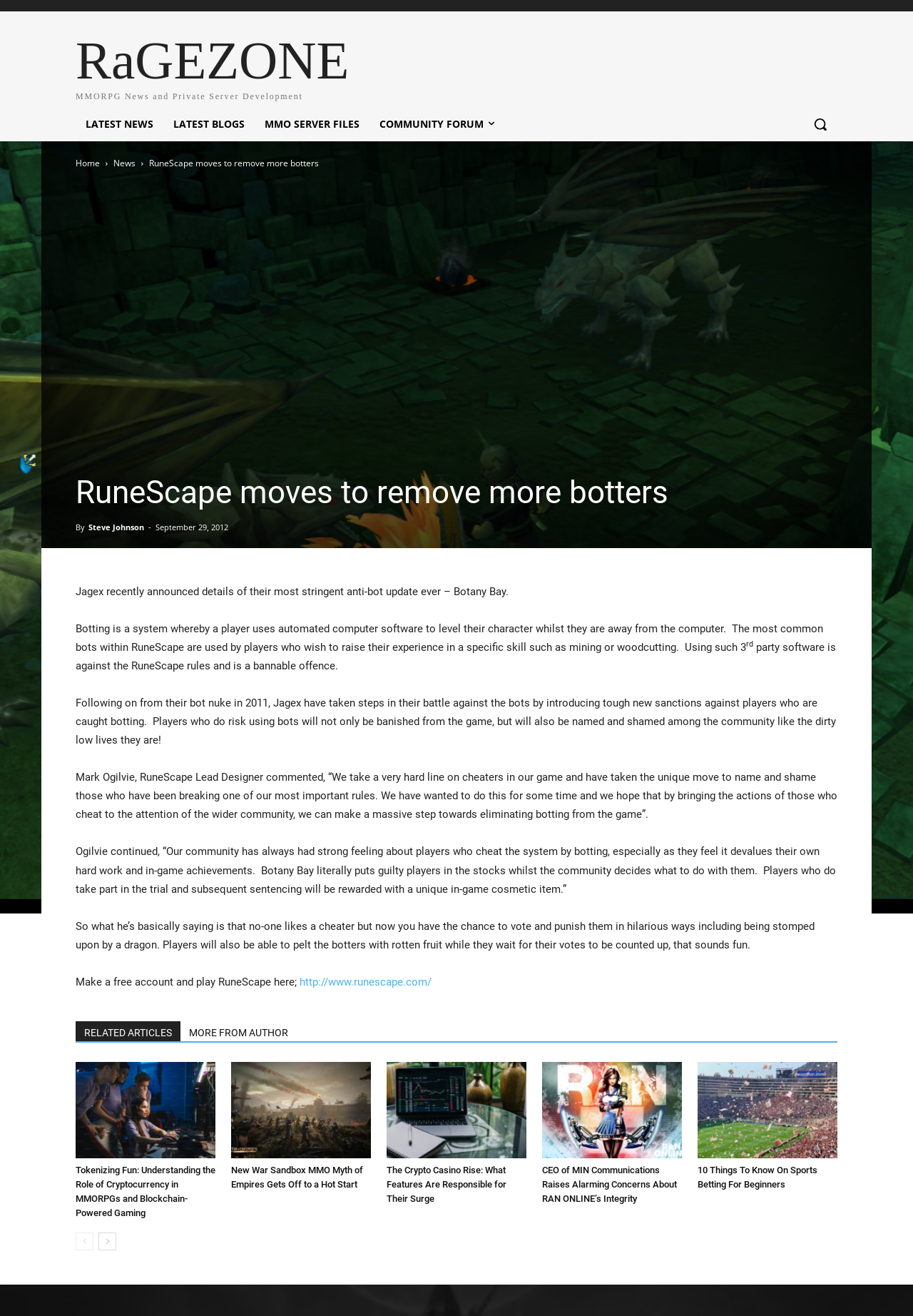Use a single word or phrase to answer the question: How many related articles are listed at the end of the page?

5